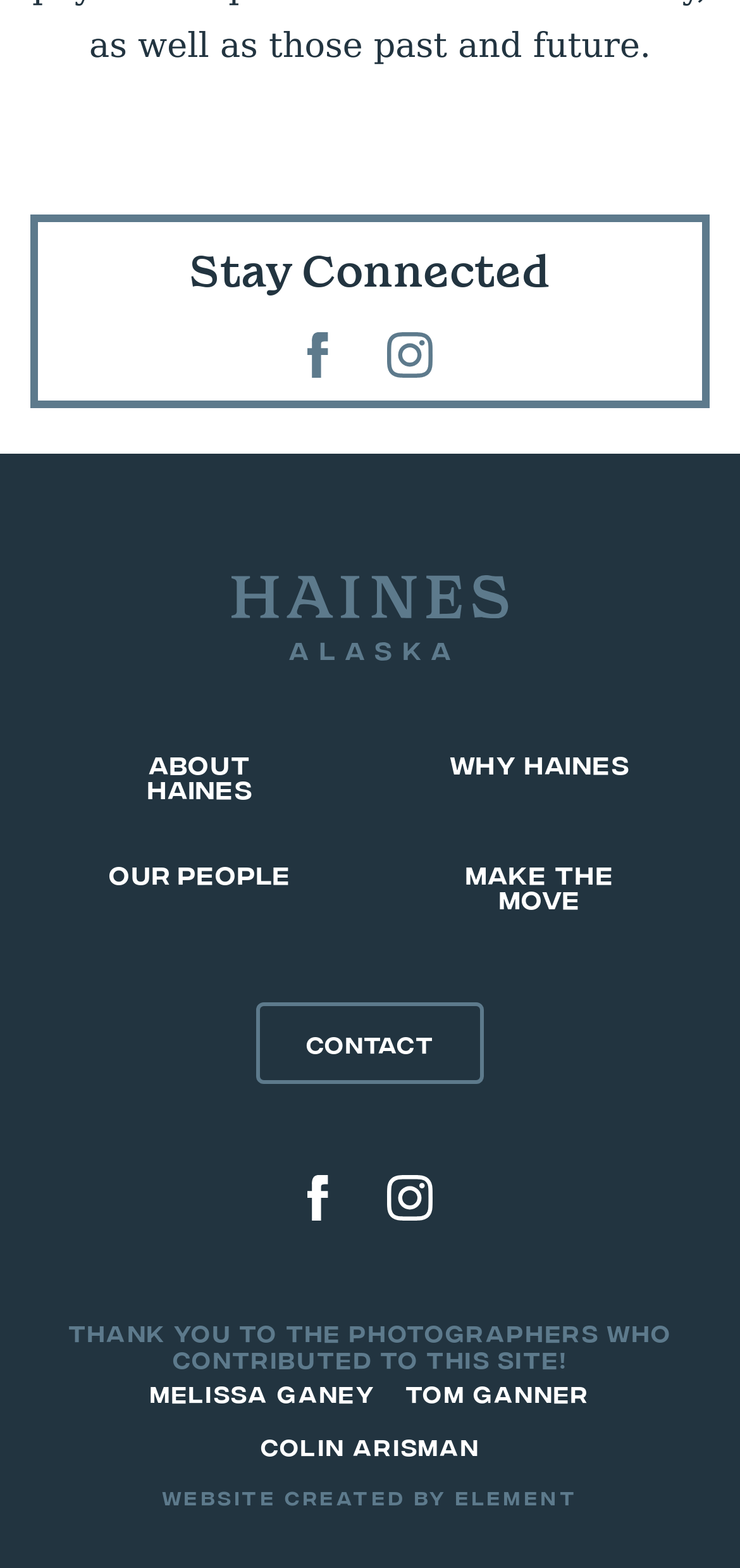Locate the bounding box of the UI element with the following description: "Drupal.org".

None